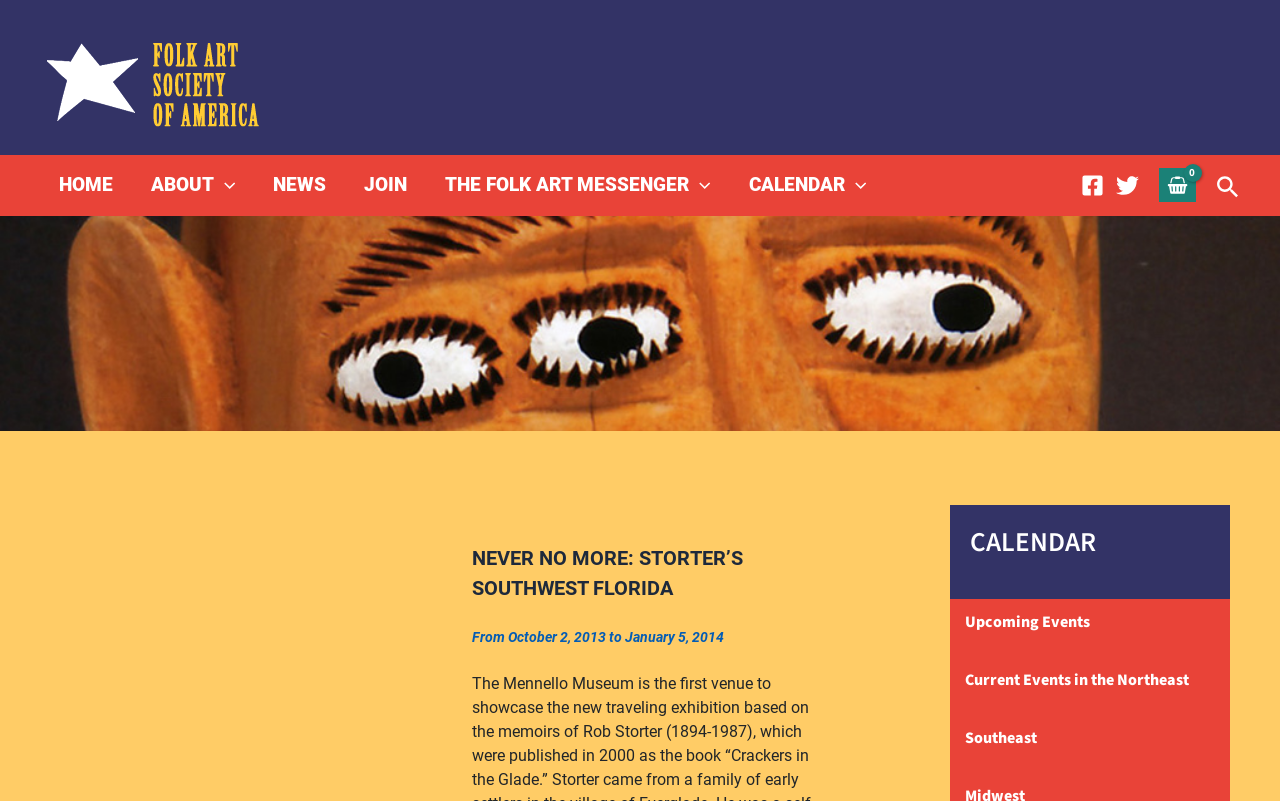Provide the bounding box coordinates in the format (top-left x, top-left y, bottom-right x, bottom-right y). All values are floating point numbers between 0 and 1. Determine the bounding box coordinate of the UI element described as: parent_node: CALENDAR aria-label="Menu Toggle"

[0.66, 0.194, 0.677, 0.268]